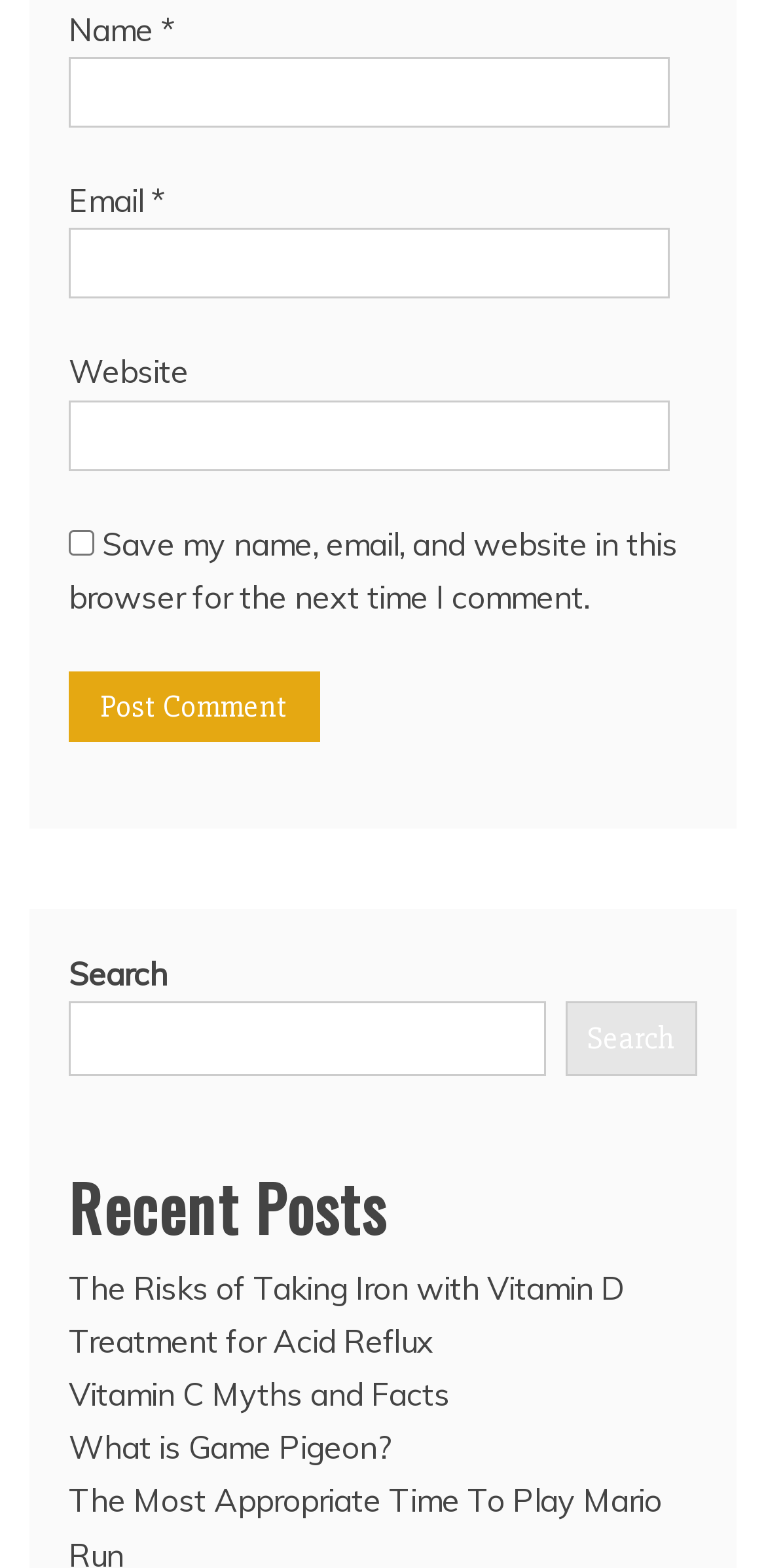What is the purpose of the checkbox?
Please ensure your answer is as detailed and informative as possible.

The checkbox is located below the 'Website' textbox and is labeled 'Save my name, email, and website in this browser for the next time I comment.' This suggests that its purpose is to save the user's comment information for future use.